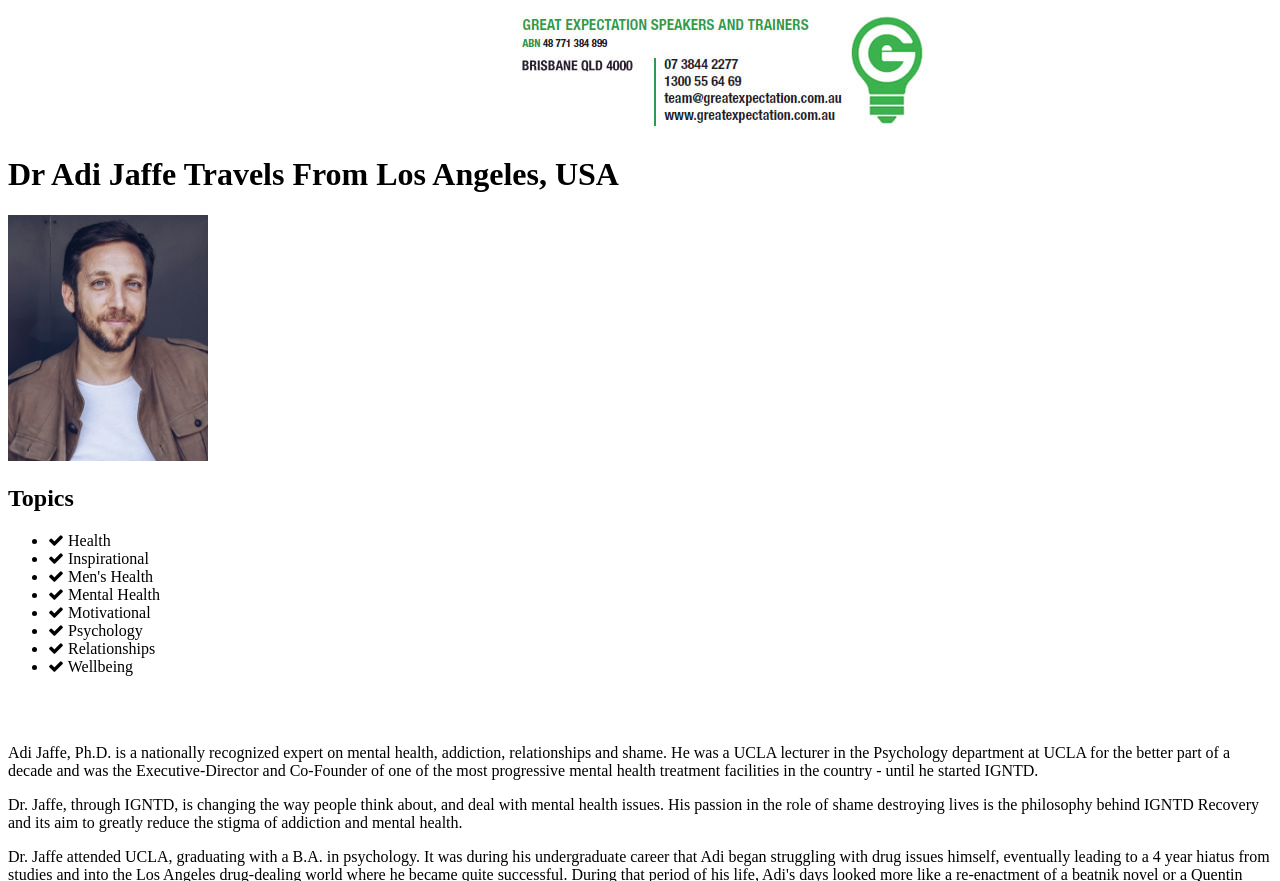Can you locate the main headline on this webpage and provide its text content?

Dr Adi Jaffe Travels From Los Angeles, USA